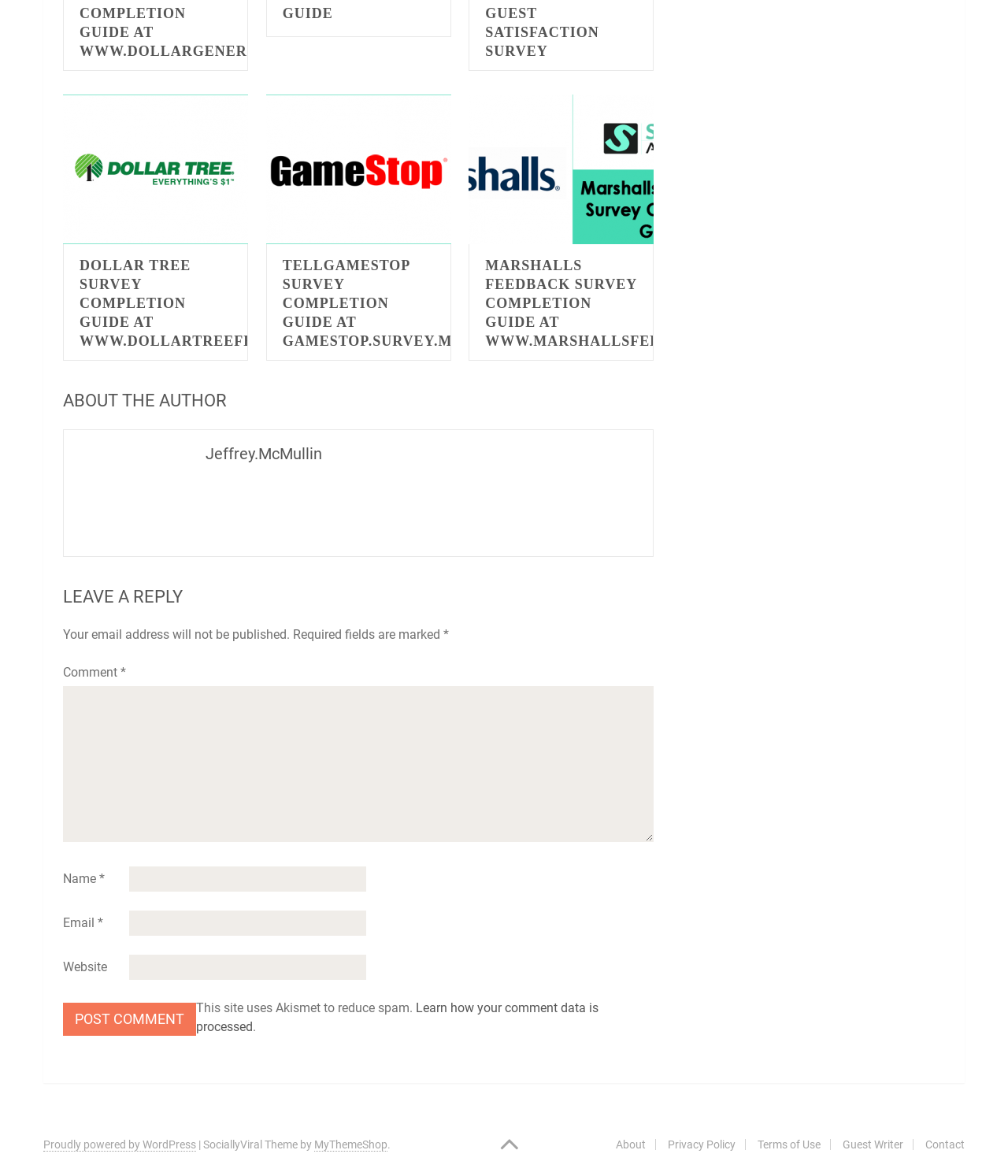Locate the bounding box coordinates of the area to click to fulfill this instruction: "Click the Dollar Tree logo". The bounding box should be presented as four float numbers between 0 and 1, in the order [left, top, right, bottom].

[0.062, 0.08, 0.246, 0.207]